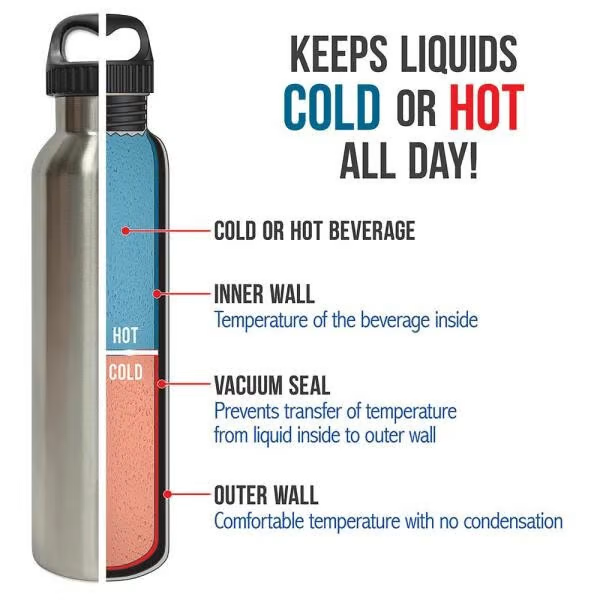Describe the image with as much detail as possible.

The image showcases a stainless steel vacuum insulated water bottle, designed to keep beverages cold or hot throughout the day. The graphic highlights key features of the bottle: 

- **Cold or Hot Beverage**: The bottle can maintain the desired temperature of the liquid inside, whether it's refreshing cold water or piping hot coffee. 
- **Inner Wall**: This component reflects the temperature of the beverage, ensuring optimal enjoyment.
- **Vacuum Seal**: This crucial feature prevents the transfer of temperatures between the liquid inside and the outer wall, enhancing insulation efficiency.
- **Outer Wall**: Constructed to remain at a comfortable temperature, it avoids condensation, making it easy to handle.

This innovative design not only provides practical hydration solutions but also promotes sustainability by reducing reliance on single-use plastics. Perfect for those looking to enjoy cool drinks on a hot day, this insulated water bottle revolutionizes the drinking experience.